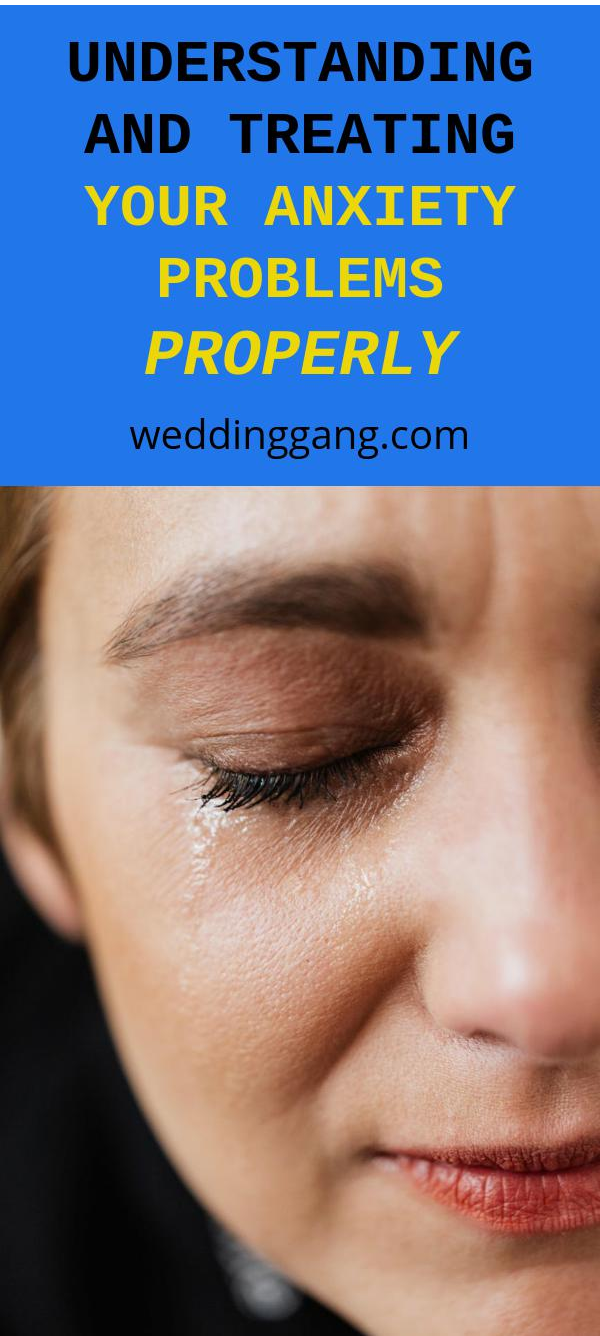Provide a one-word or brief phrase answer to the question:
What is the theme of the image?

Mental health